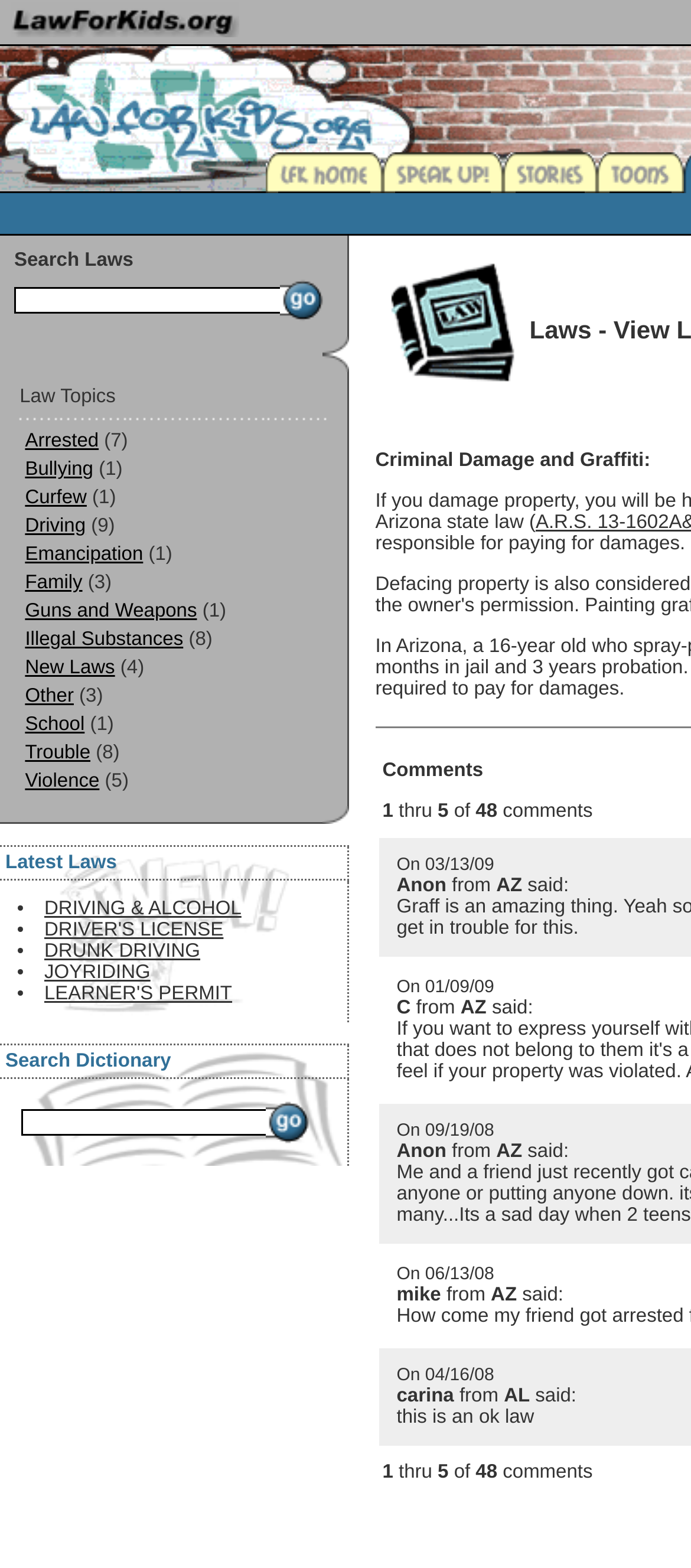Kindly determine the bounding box coordinates of the area that needs to be clicked to fulfill this instruction: "Click on LFK Home".

[0.403, 0.113, 0.536, 0.127]